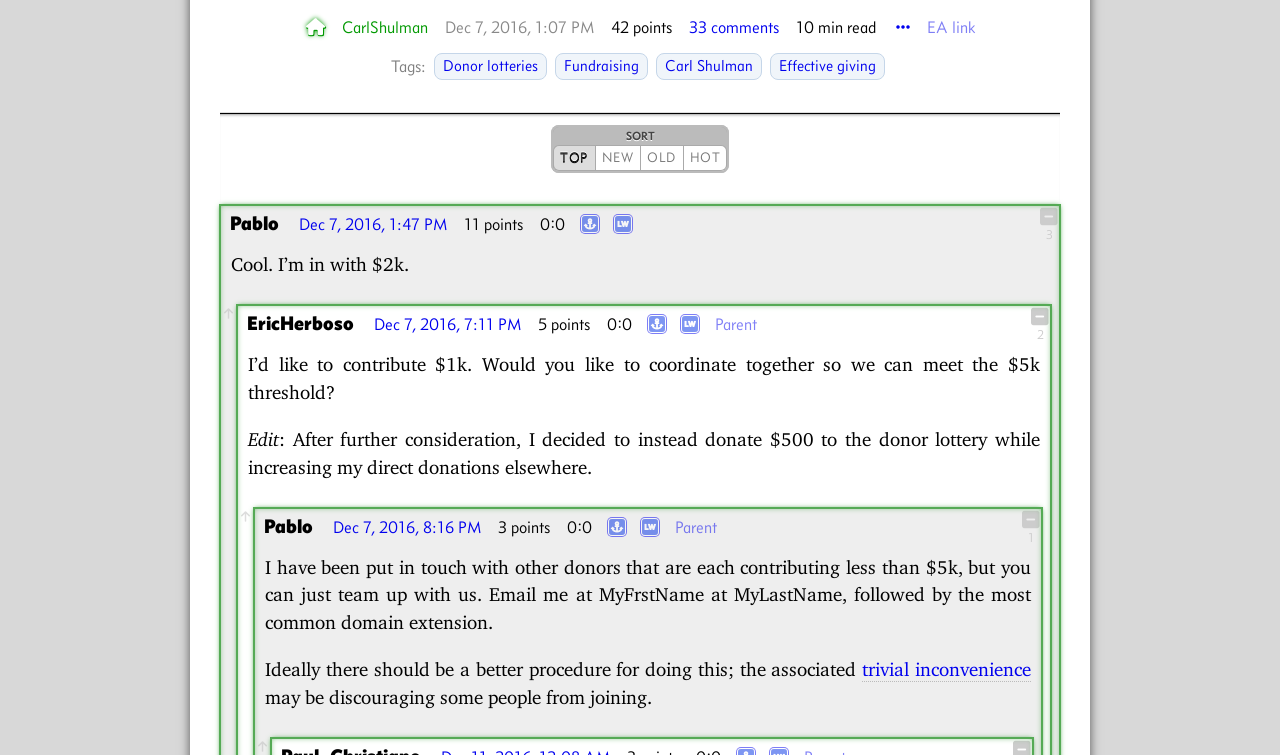Identify the bounding box coordinates of the specific part of the webpage to click to complete this instruction: "Click on the 'CarlShulman' link".

[0.267, 0.018, 0.334, 0.053]